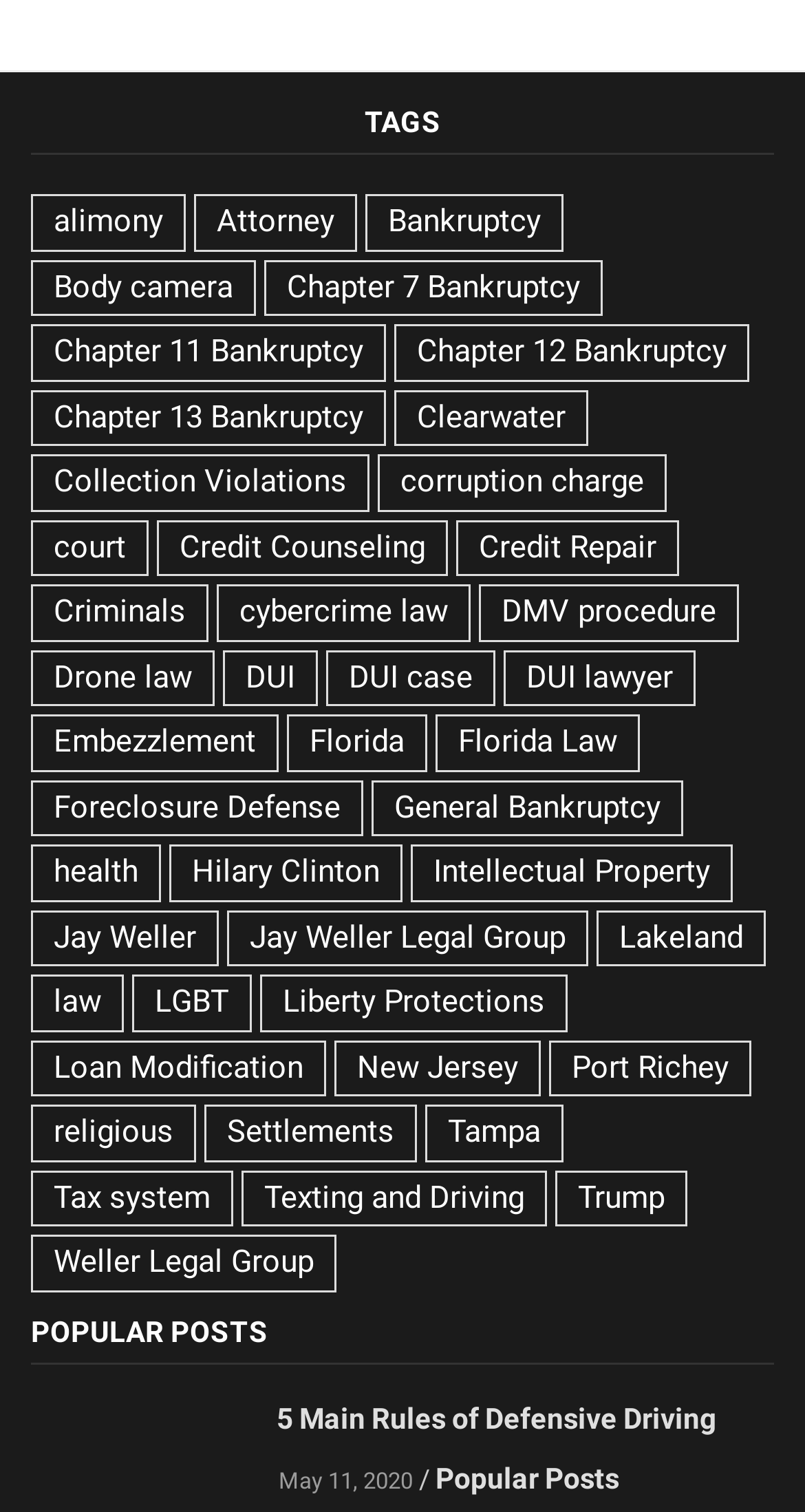What is the title of the first popular post?
Give a one-word or short-phrase answer derived from the screenshot.

5 Main Rules of Defensive Driving